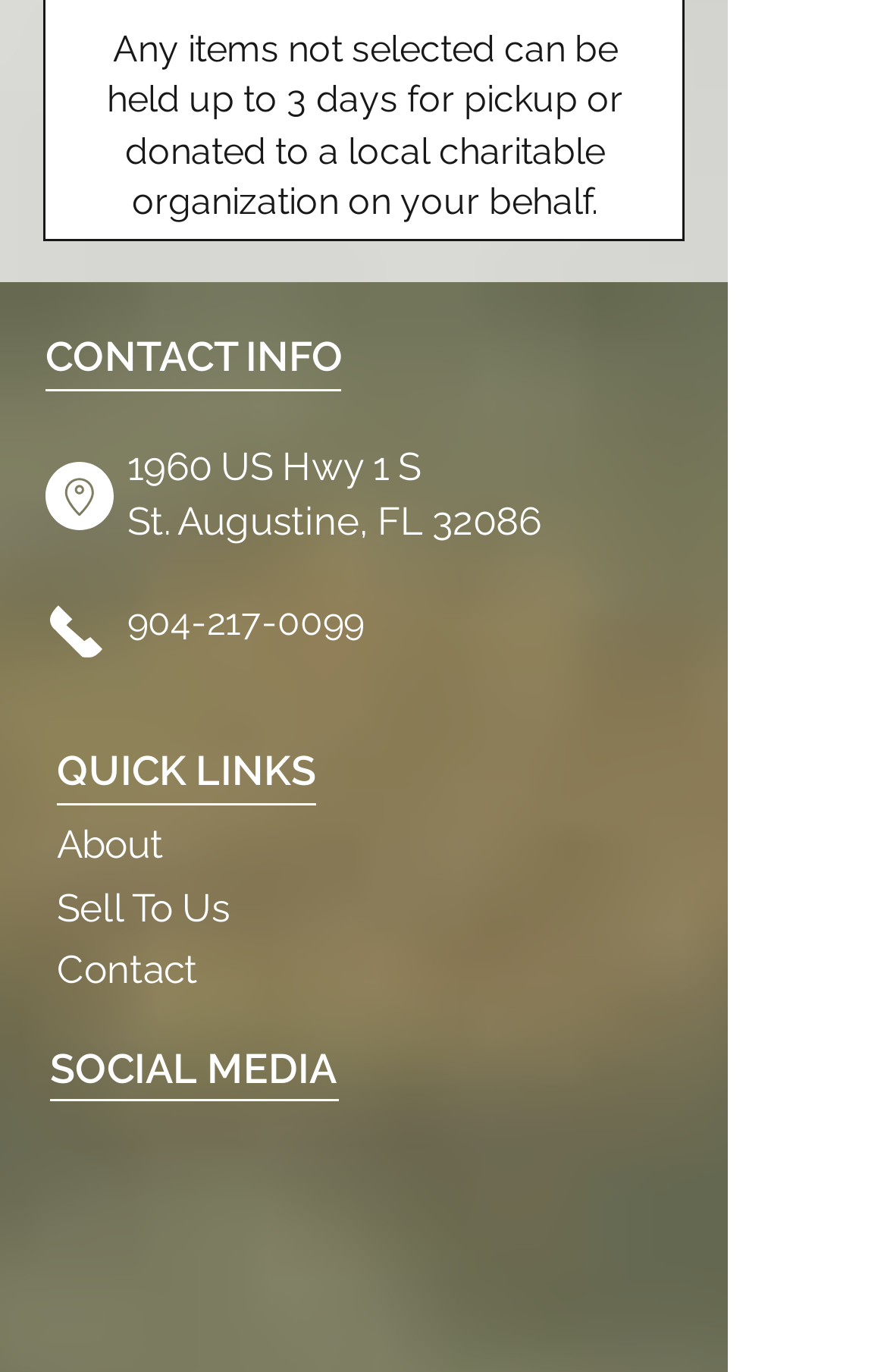Provide a one-word or short-phrase answer to the question:
How many quick links are there?

3